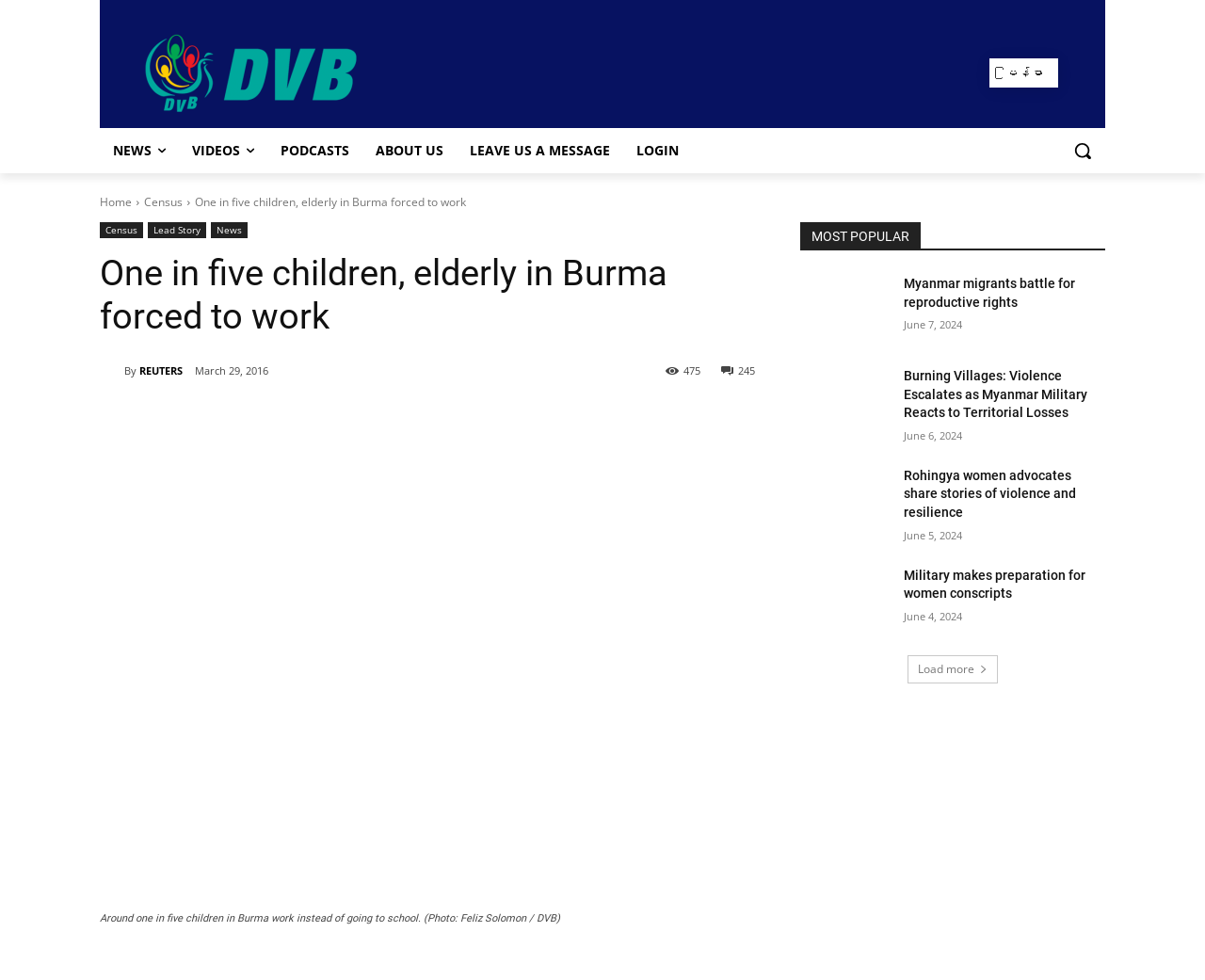Find the coordinates for the bounding box of the element with this description: "author's page on Amazon.com".

None